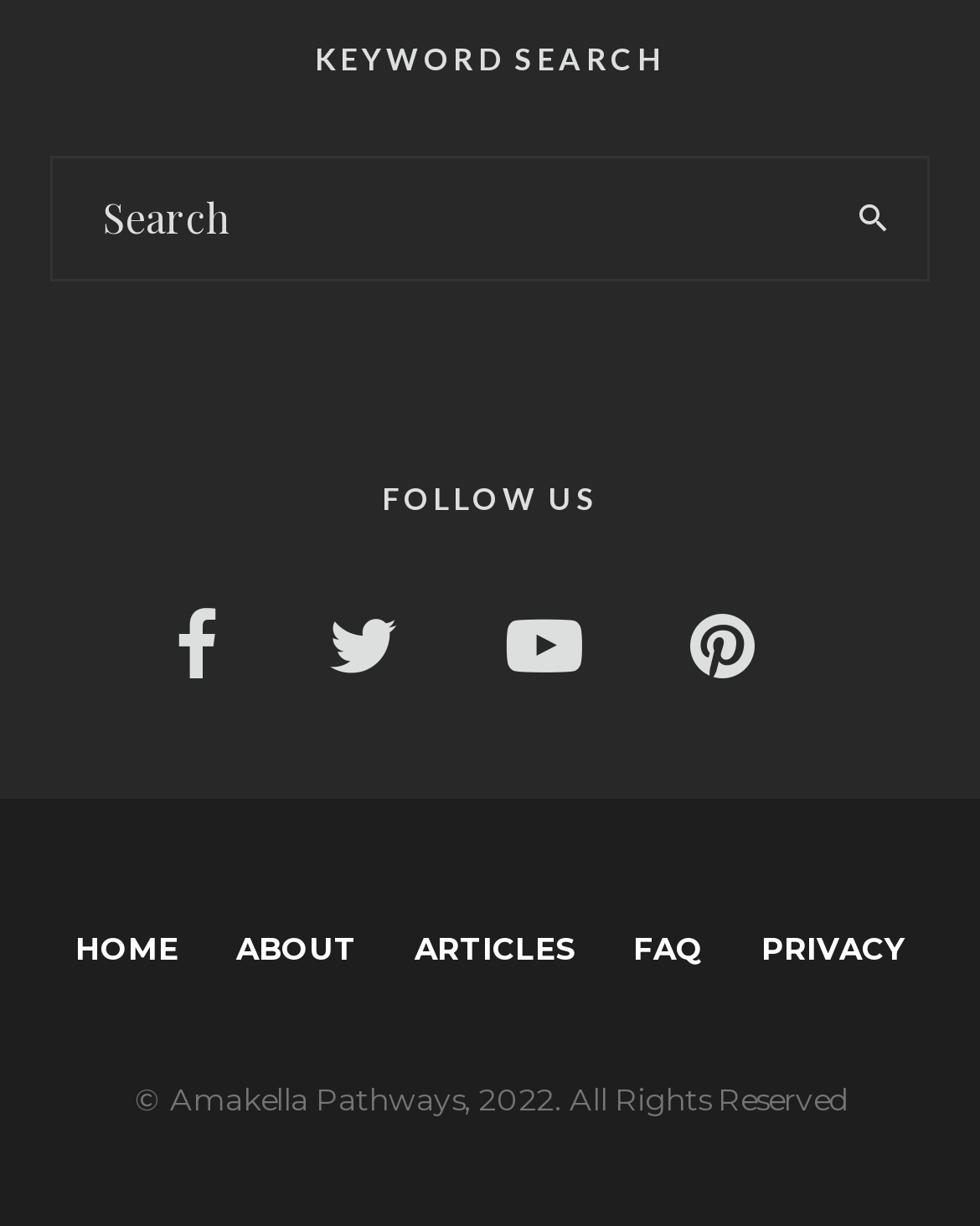Please find the bounding box for the following UI element description. Provide the coordinates in (top-left x, top-left y, bottom-right x, bottom-right y) format, with values between 0 and 1: aria-label="search form" name="s" placeholder="Search"

[0.054, 0.129, 0.836, 0.227]